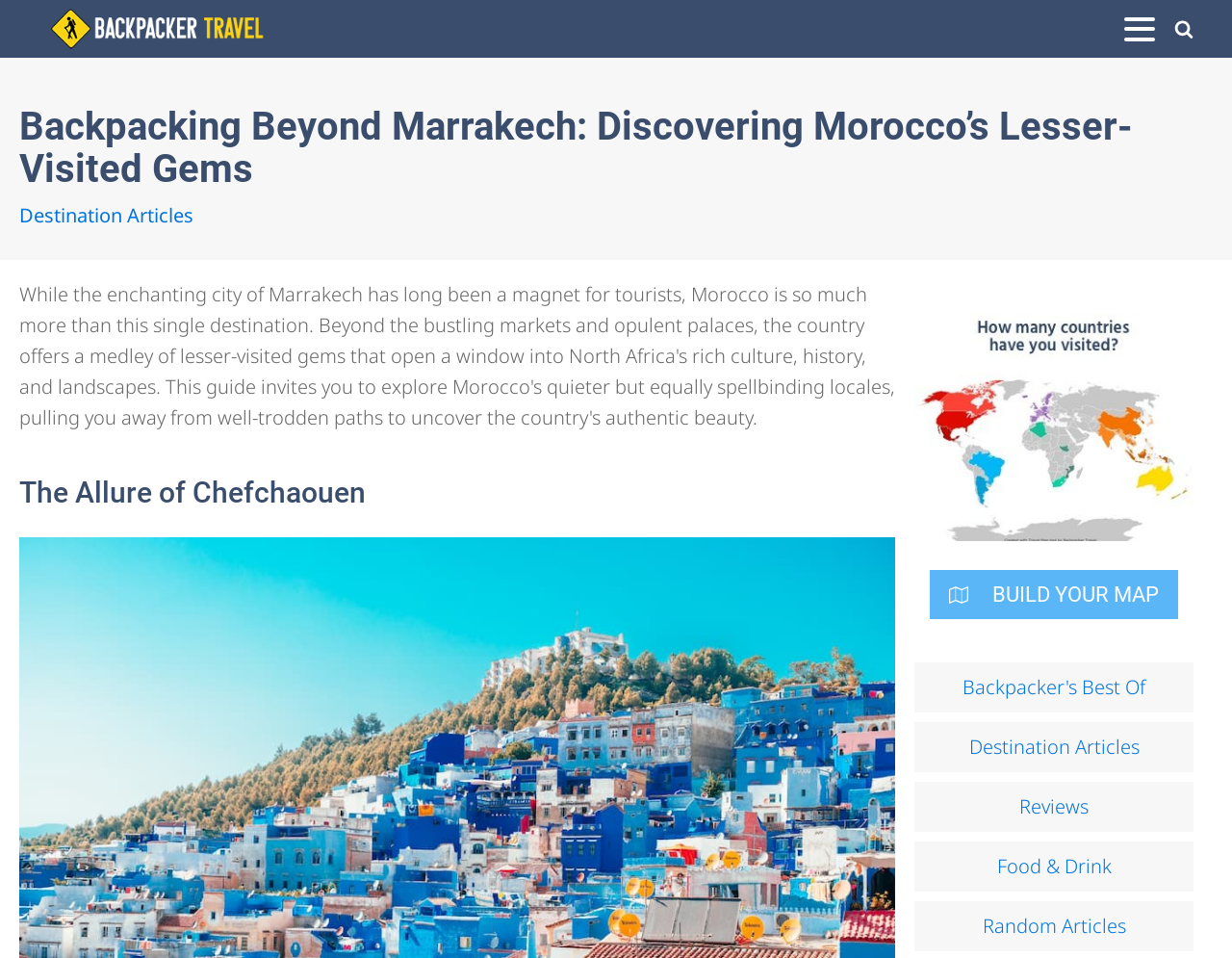Find the bounding box coordinates of the element you need to click on to perform this action: 'build your map'. The coordinates should be represented by four float values between 0 and 1, in the format [left, top, right, bottom].

[0.755, 0.595, 0.956, 0.647]